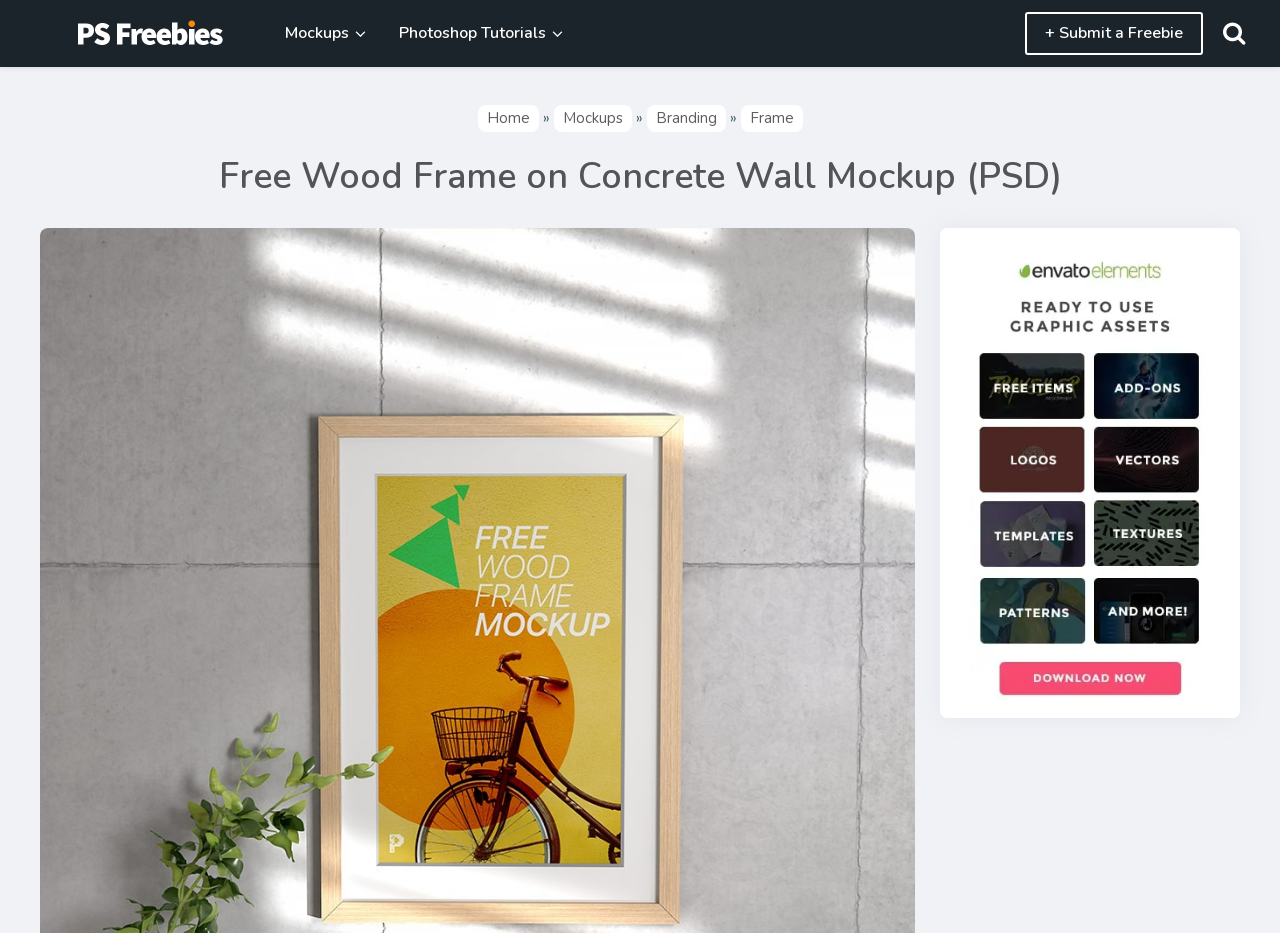Could you highlight the region that needs to be clicked to execute the instruction: "download Free Wood Frame on Concrete Wall Mockup"?

[0.171, 0.163, 0.829, 0.216]